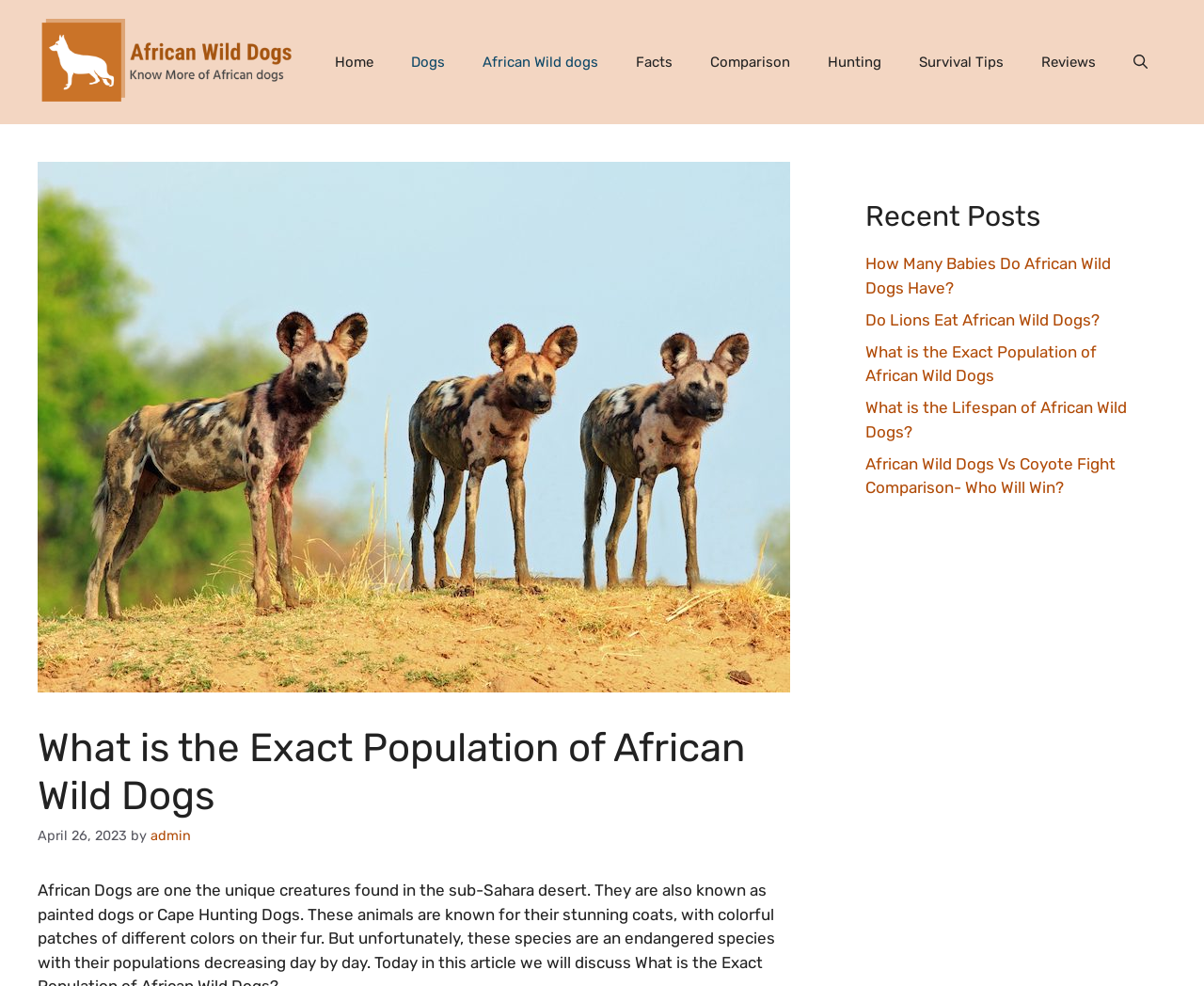Please locate the bounding box coordinates of the element that should be clicked to achieve the given instruction: "Visit the 'Home' page".

[0.262, 0.035, 0.326, 0.092]